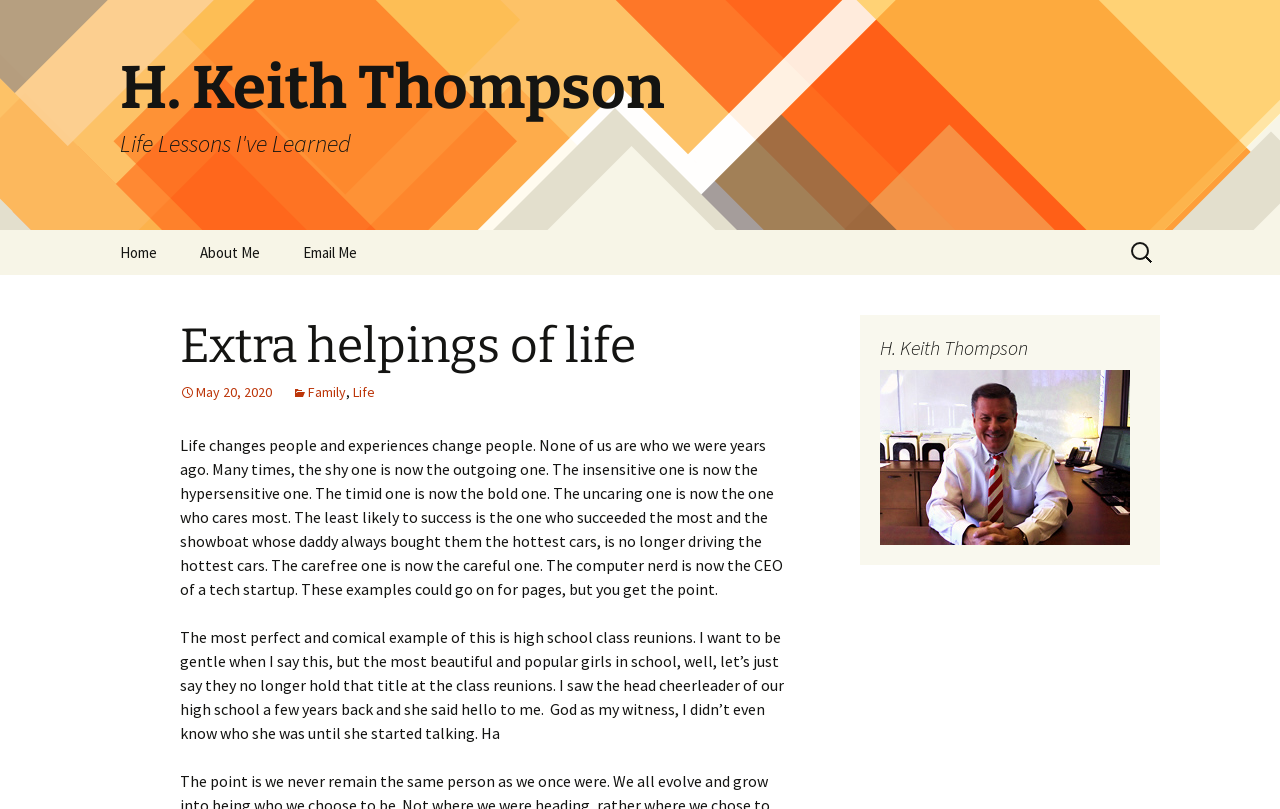What is the date of the blog post?
Please provide a comprehensive and detailed answer to the question.

The date of the blog post is mentioned in the link ' May 20, 2020' with bounding box coordinates [0.141, 0.474, 0.212, 0.496].